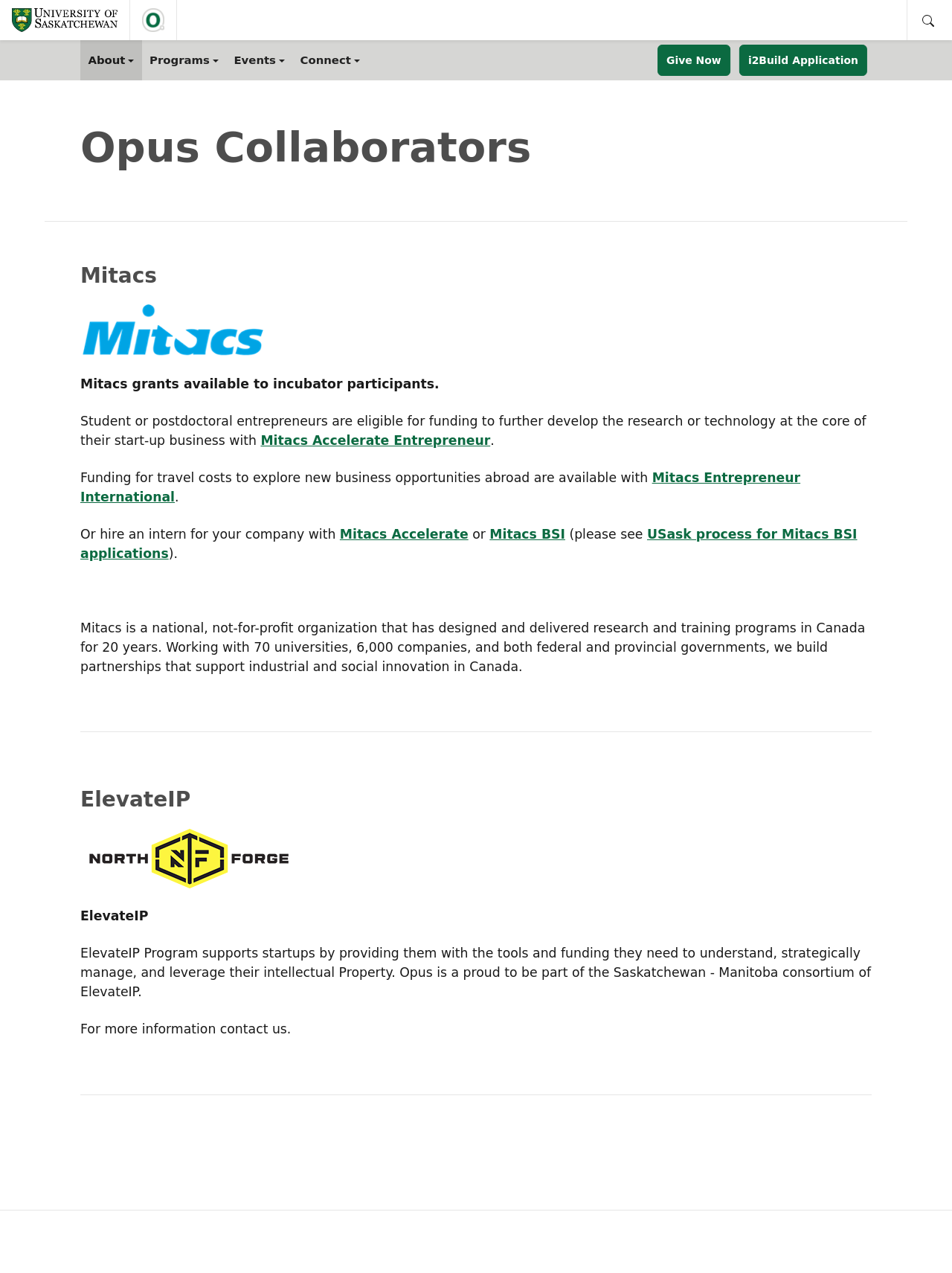What is the purpose of the Mitacs grants?
Refer to the screenshot and respond with a concise word or phrase.

Funding for research or technology development